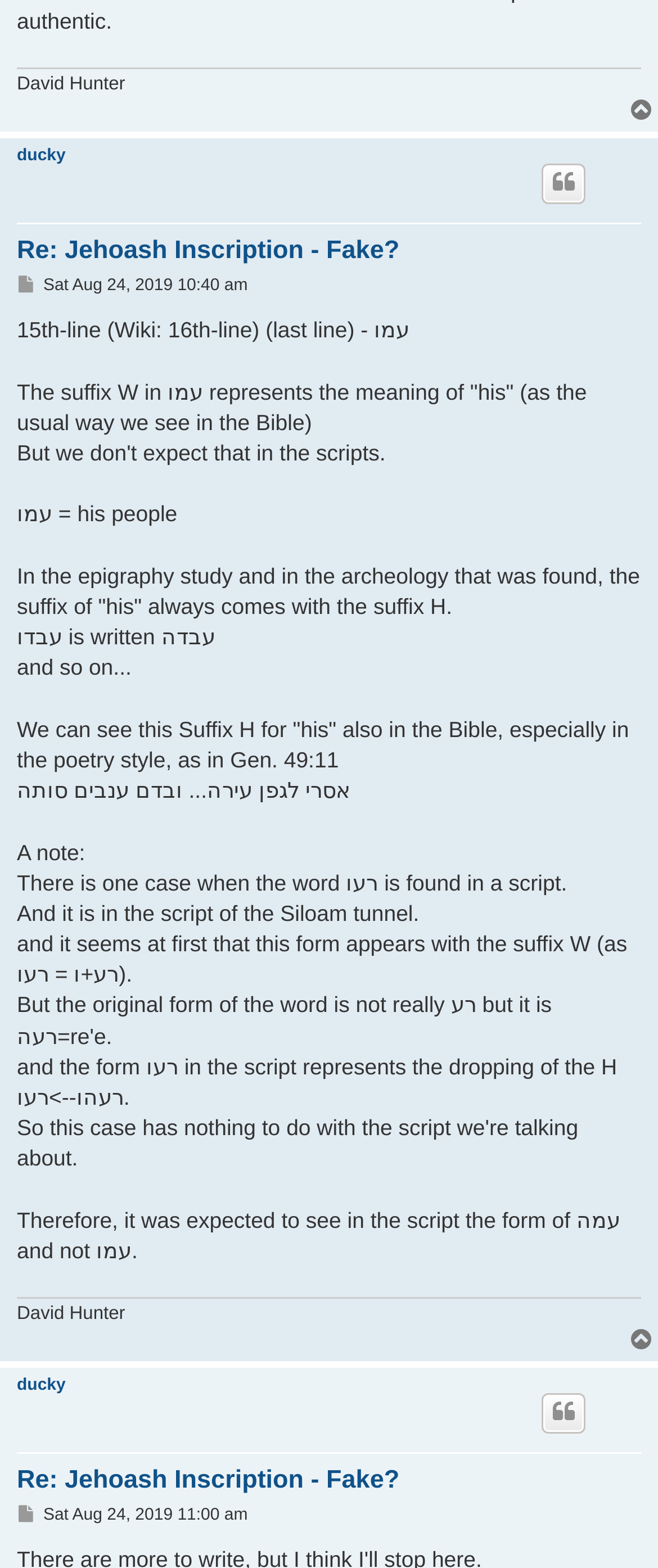Using the given description, provide the bounding box coordinates formatted as (top-left x, top-left y, bottom-right x, bottom-right y), with all values being floating point numbers between 0 and 1. Description: Frequently Asked Questions

None